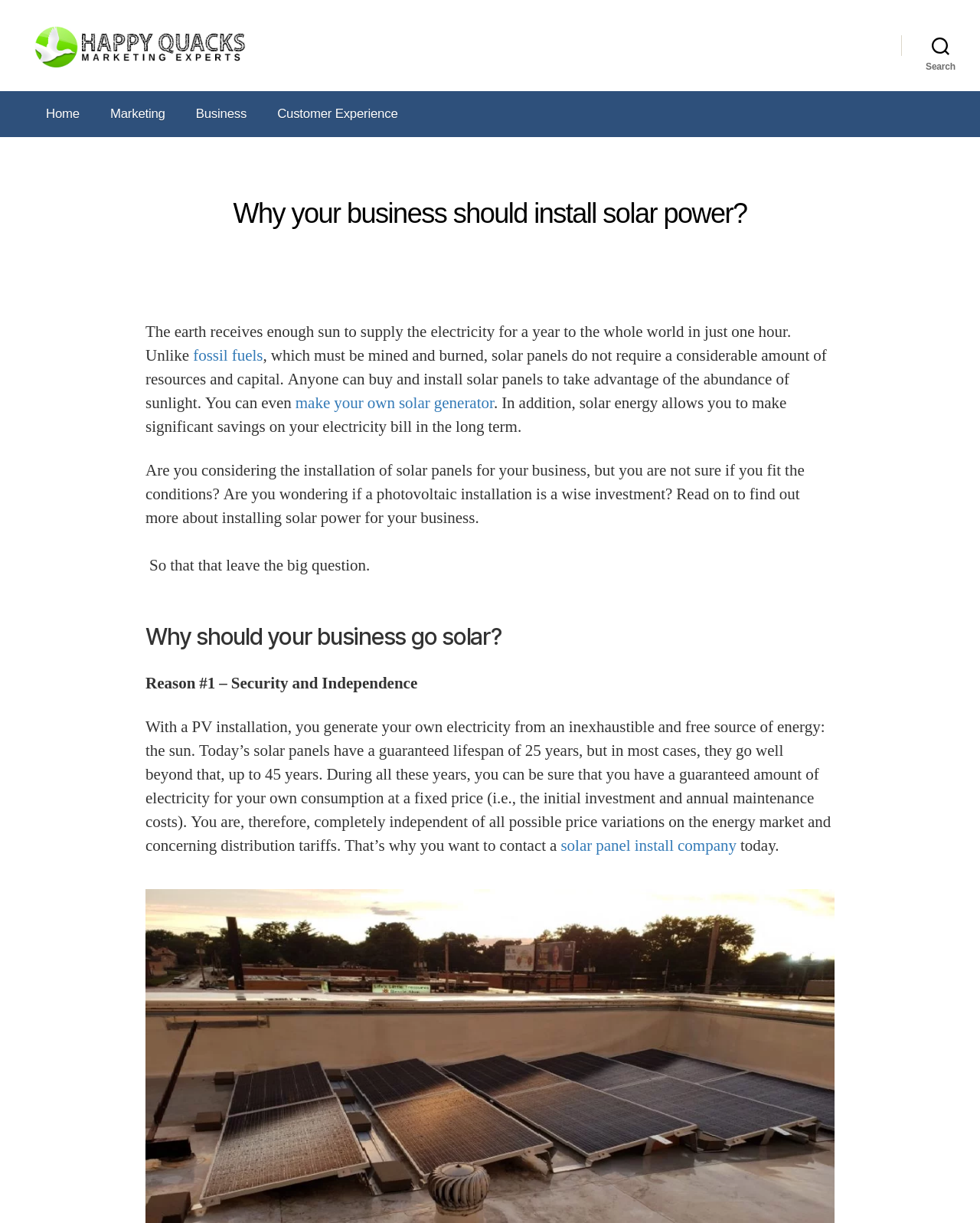Provide the bounding box coordinates for the specified HTML element described in this description: "parent_node: That Marketing Duck". The coordinates should be four float numbers ranging from 0 to 1, in the format [left, top, right, bottom].

[0.031, 0.018, 0.349, 0.074]